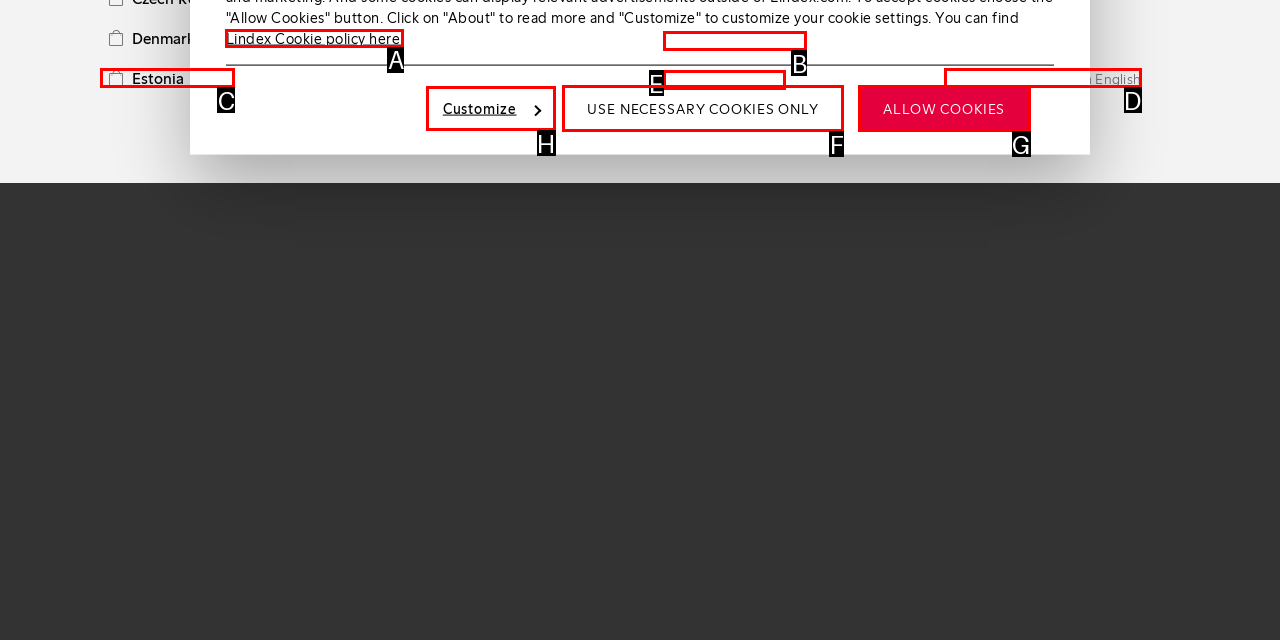Determine which HTML element fits the description: Lindex Cookie policy here.. Answer with the letter corresponding to the correct choice.

A